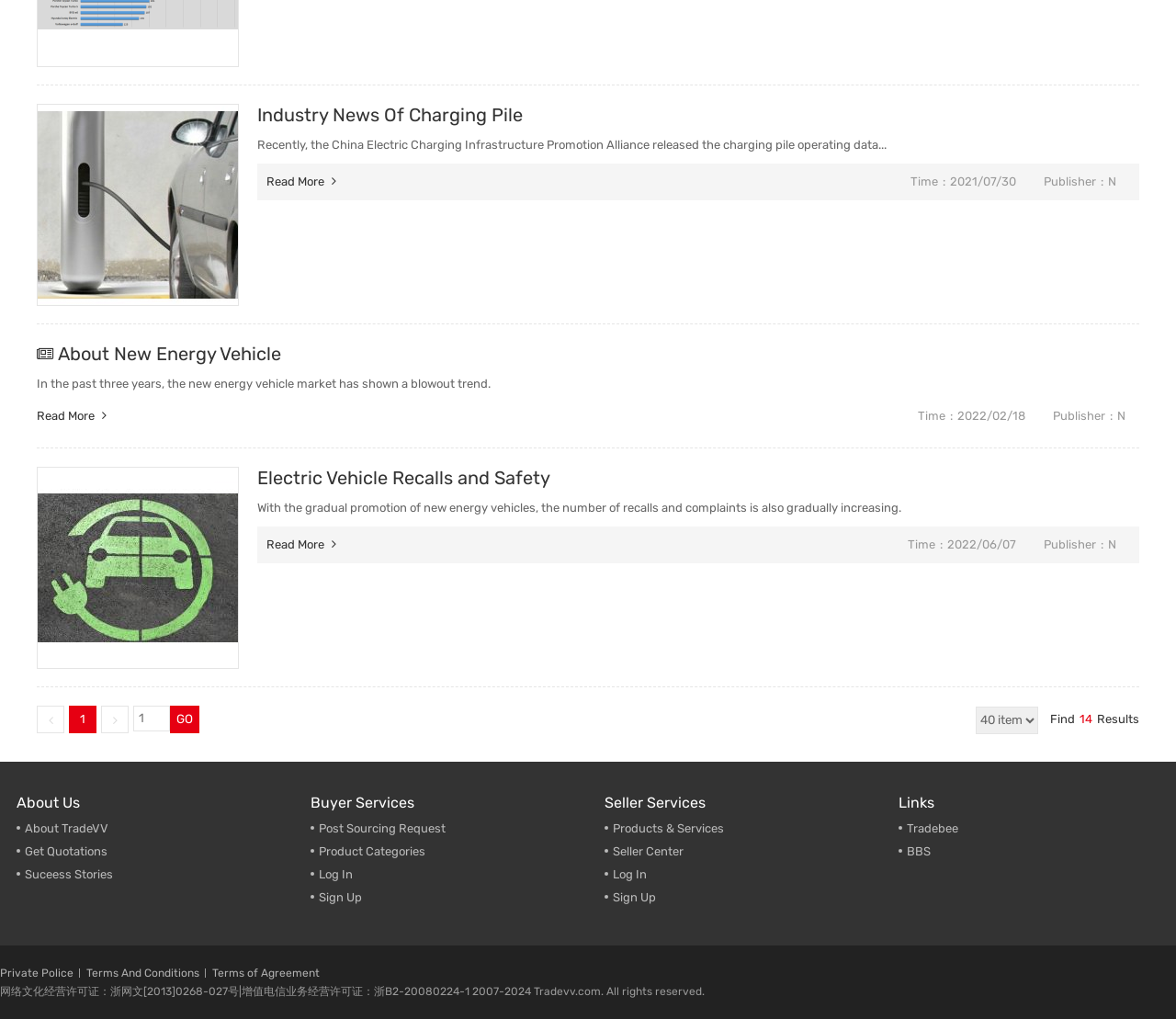Locate the bounding box coordinates of the element that should be clicked to execute the following instruction: "Search for something".

[0.113, 0.693, 0.145, 0.718]